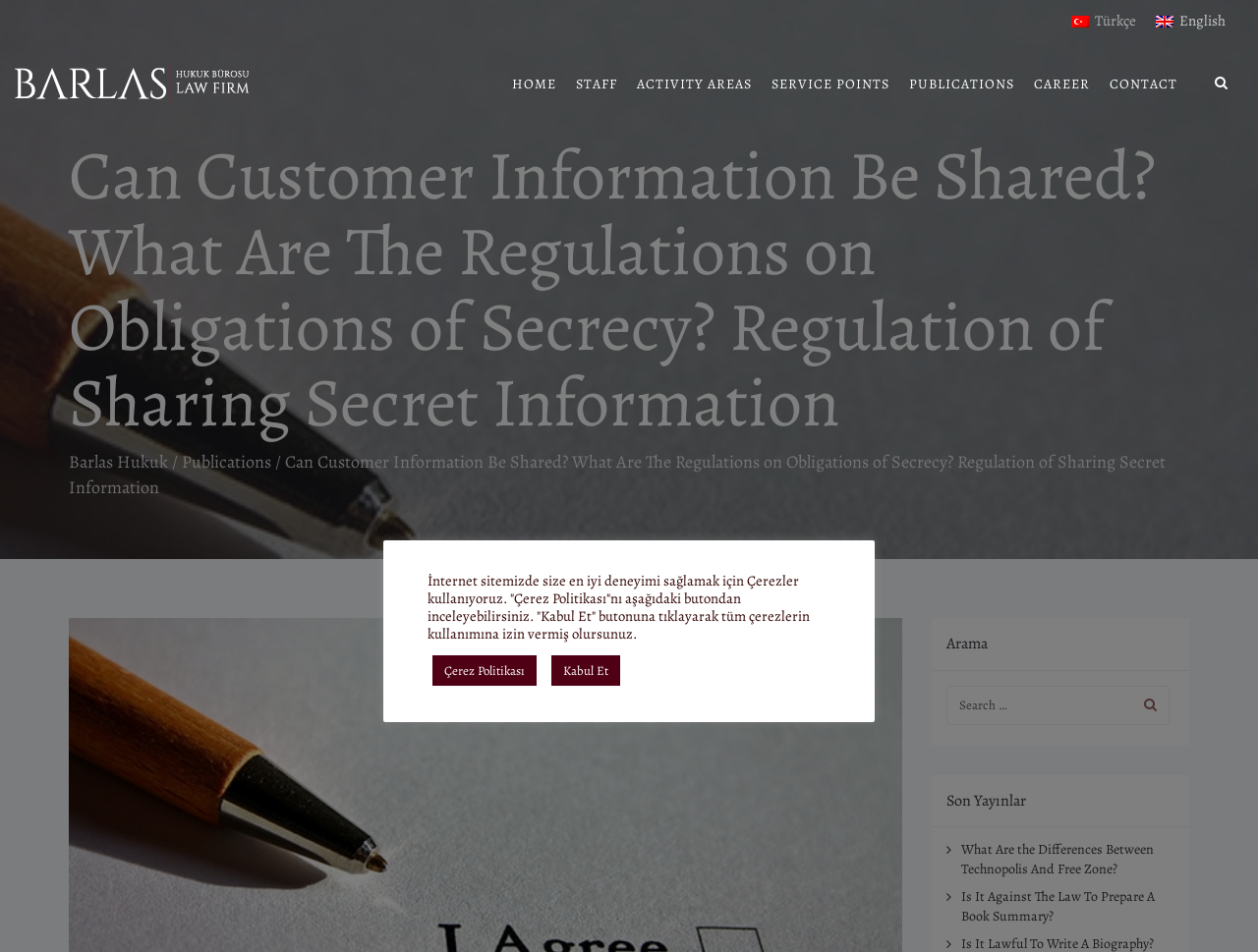Point out the bounding box coordinates of the section to click in order to follow this instruction: "search".

[0.752, 0.72, 0.93, 0.761]